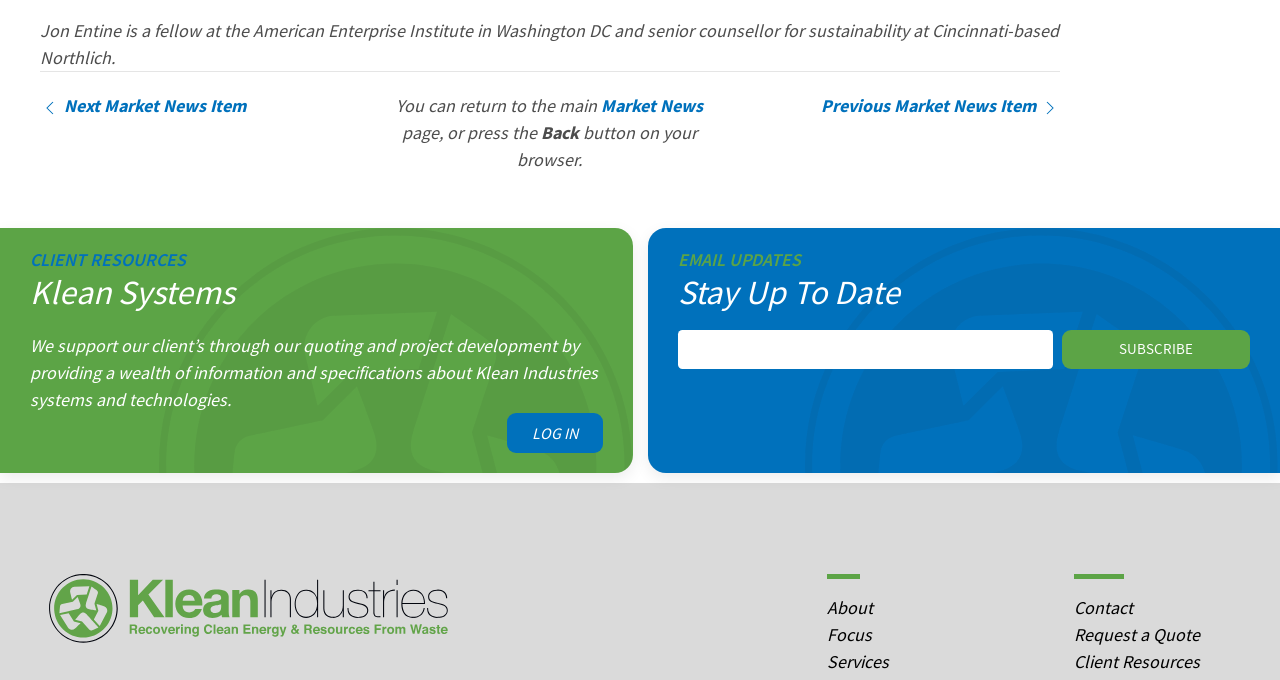Determine the bounding box coordinates for the area you should click to complete the following instruction: "Click on the 'Subscribe' button".

[0.829, 0.486, 0.977, 0.543]